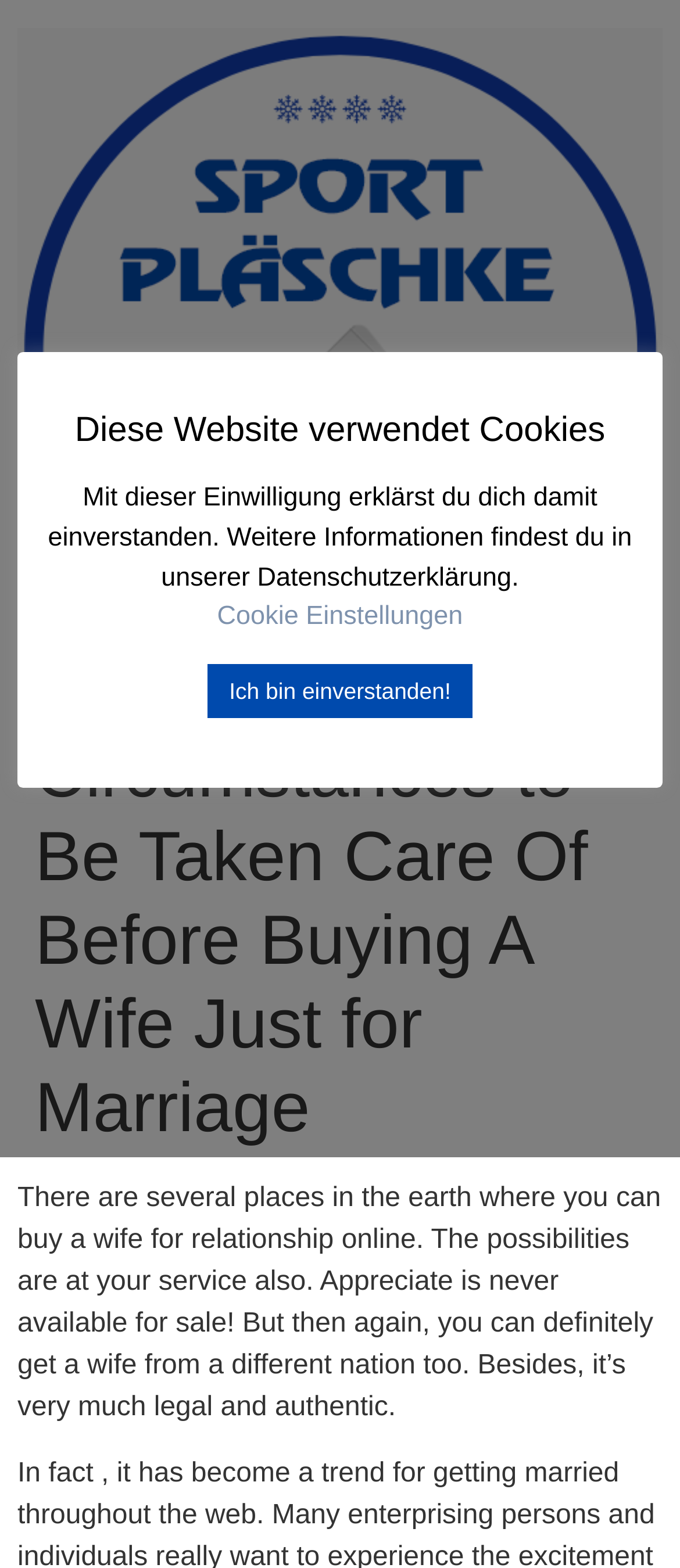How many buttons are there in the cookie section?
Based on the image, respond with a single word or phrase.

2